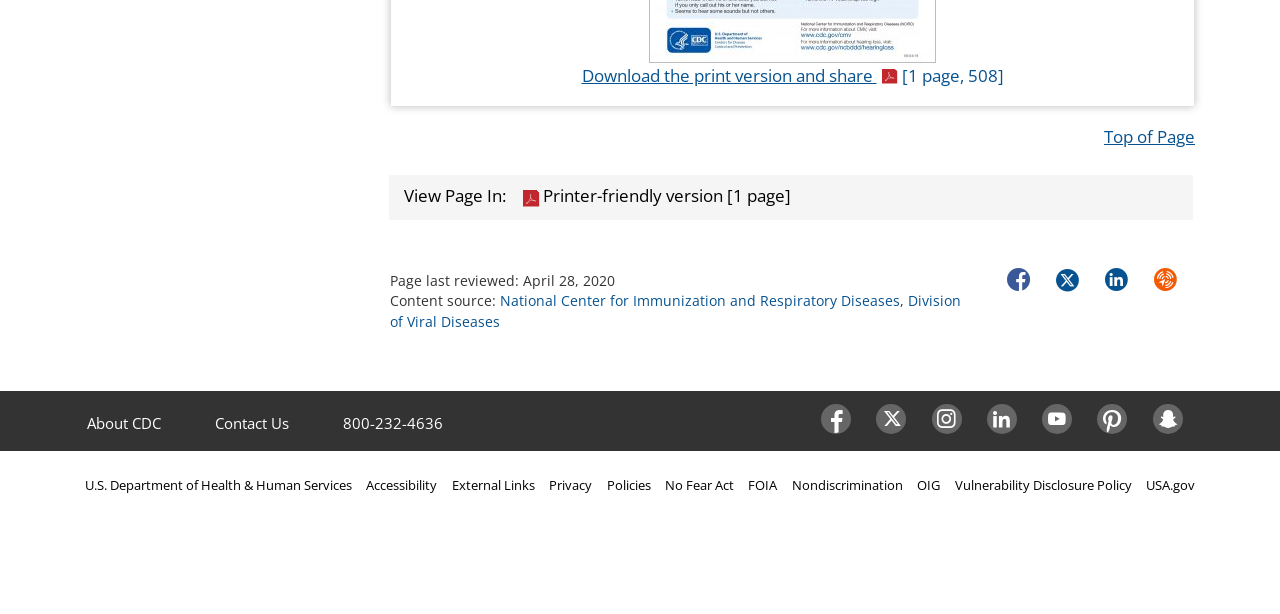Identify the bounding box coordinates of the specific part of the webpage to click to complete this instruction: "Download the print version".

[0.454, 0.105, 0.784, 0.142]